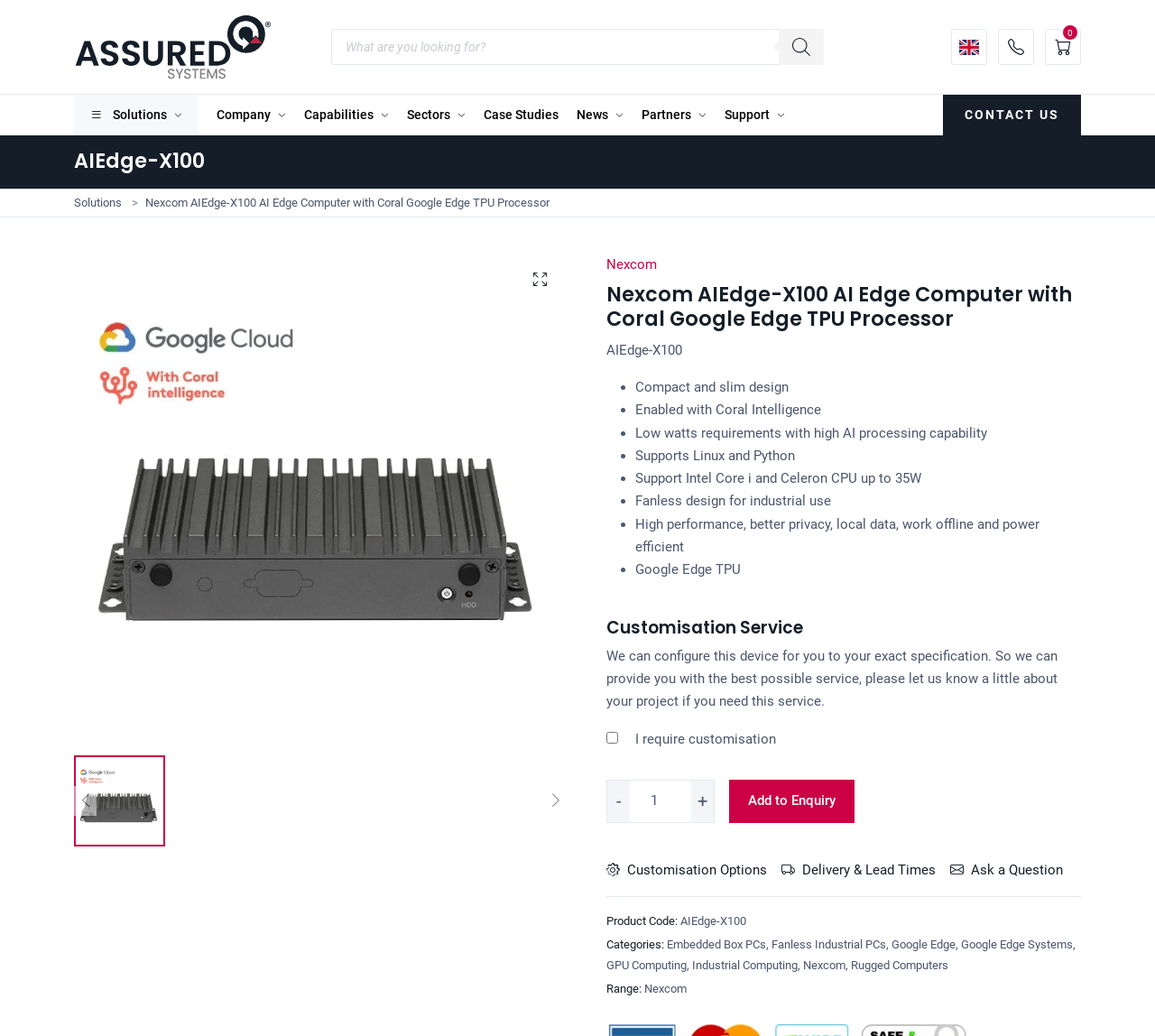Identify the bounding box for the UI element described as: "Delivery & Lead Times". The coordinates should be four float numbers between 0 and 1, i.e., [left, top, right, bottom].

[0.677, 0.829, 0.81, 0.851]